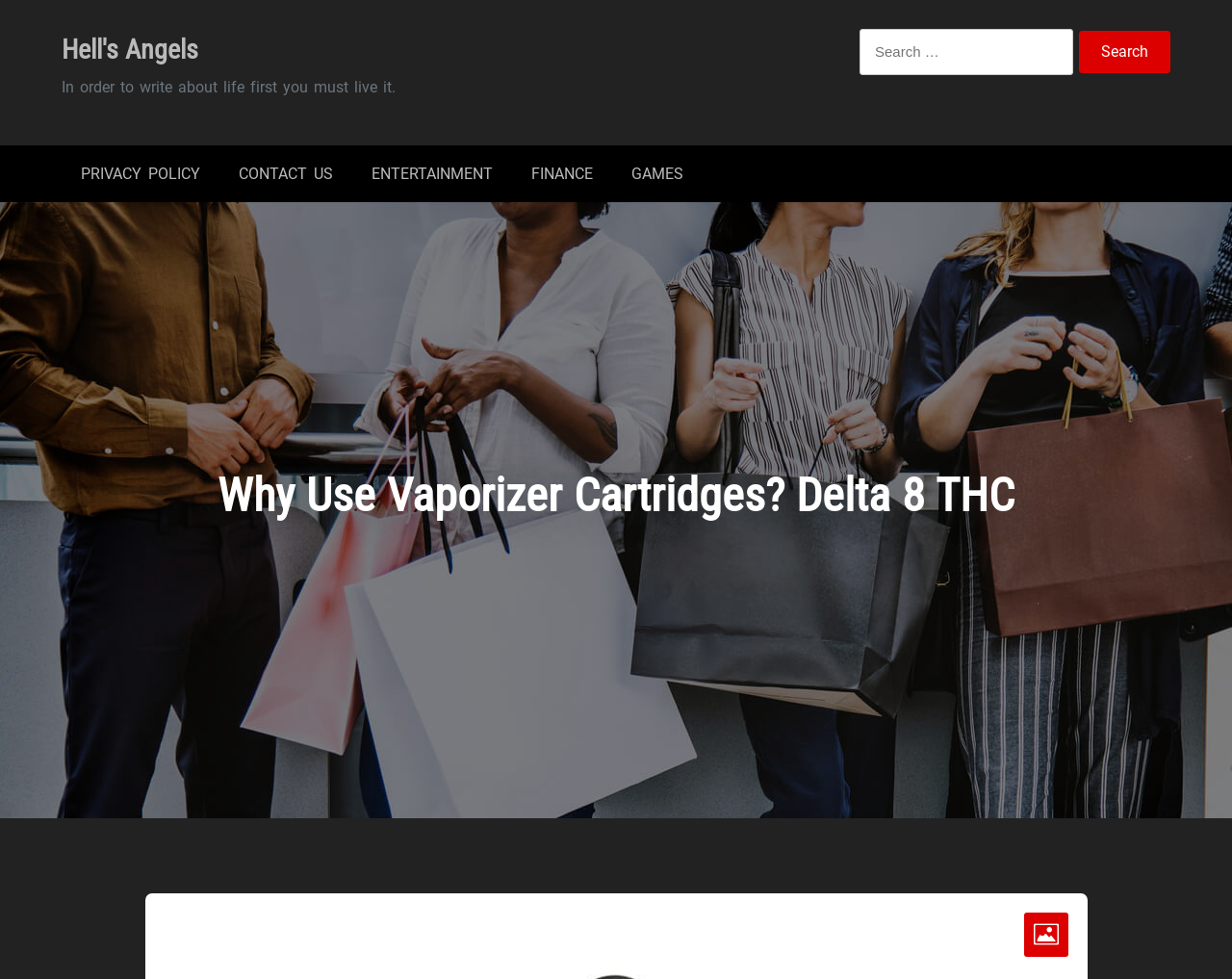Determine the bounding box coordinates of the clickable area required to perform the following instruction: "Search for something". The coordinates should be represented as four float numbers between 0 and 1: [left, top, right, bottom].

[0.698, 0.029, 0.871, 0.077]